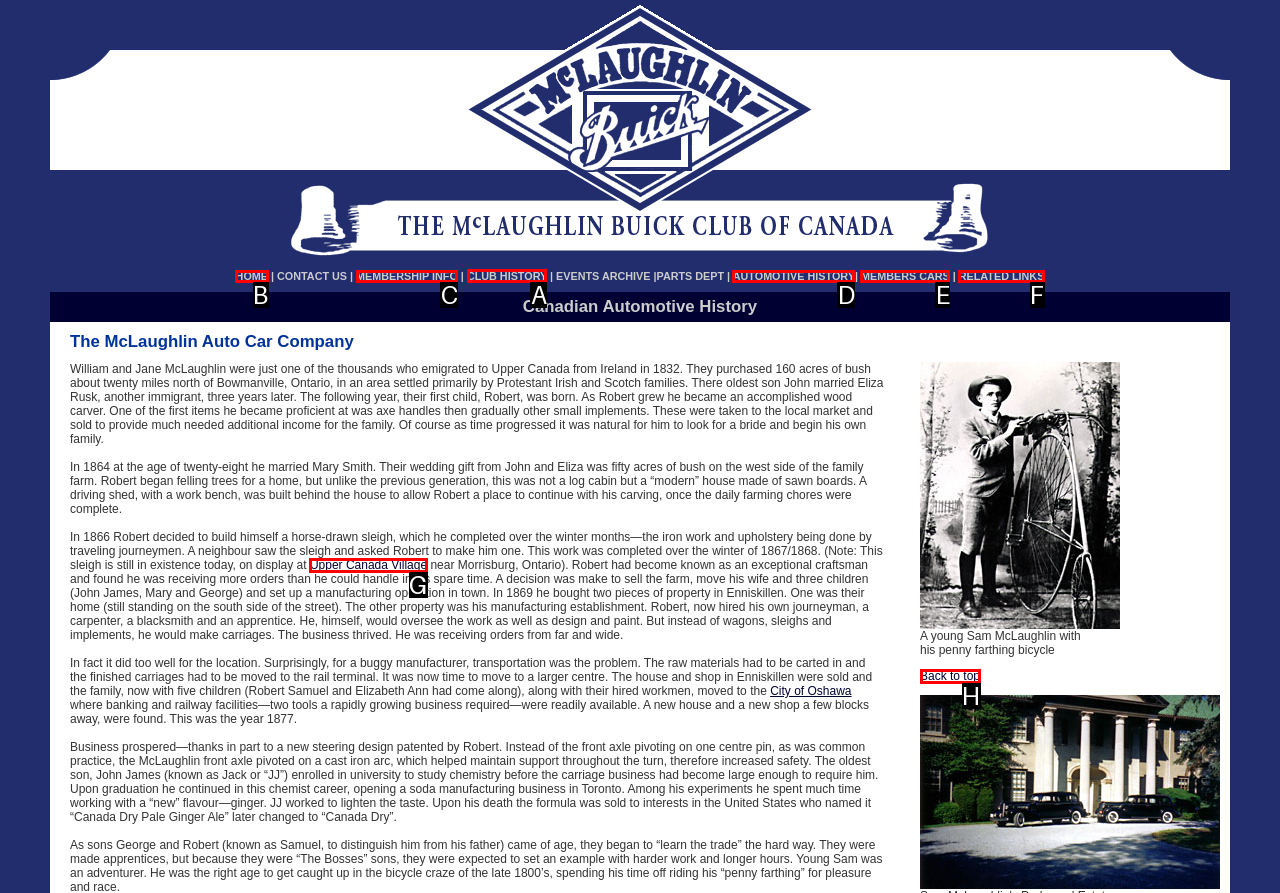Which lettered option should I select to achieve the task: Click the link to CLUB HISTORY according to the highlighted elements in the screenshot?

A